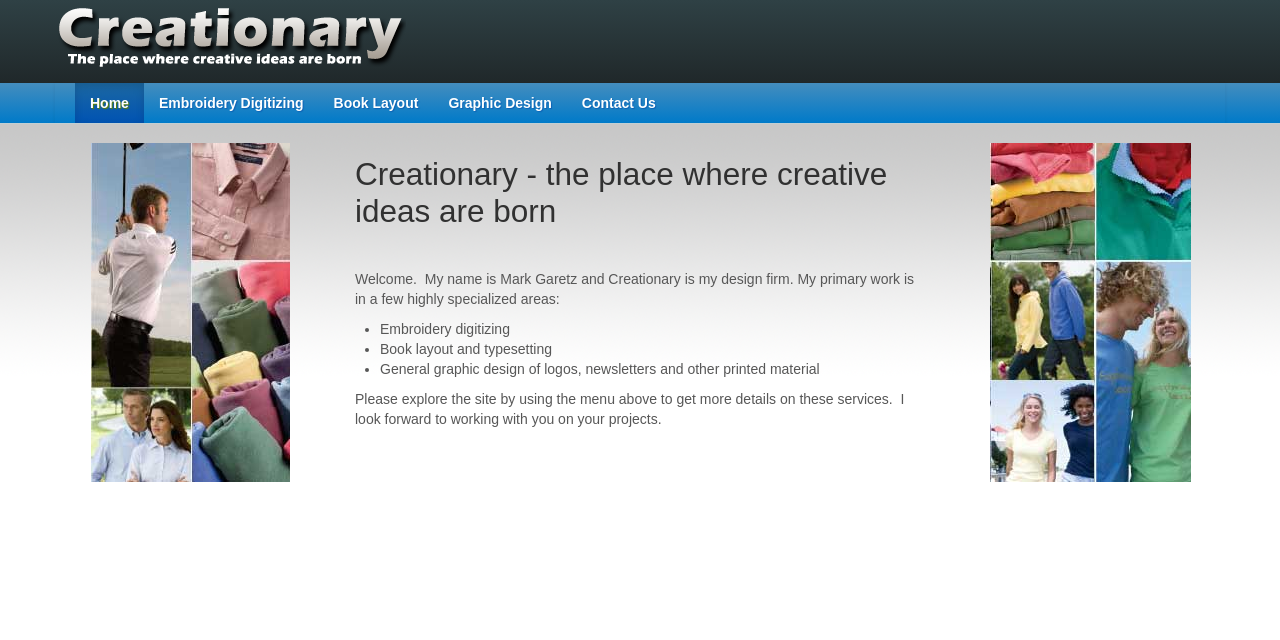Given the element description "Contact Us", identify the bounding box of the corresponding UI element.

[0.443, 0.13, 0.524, 0.192]